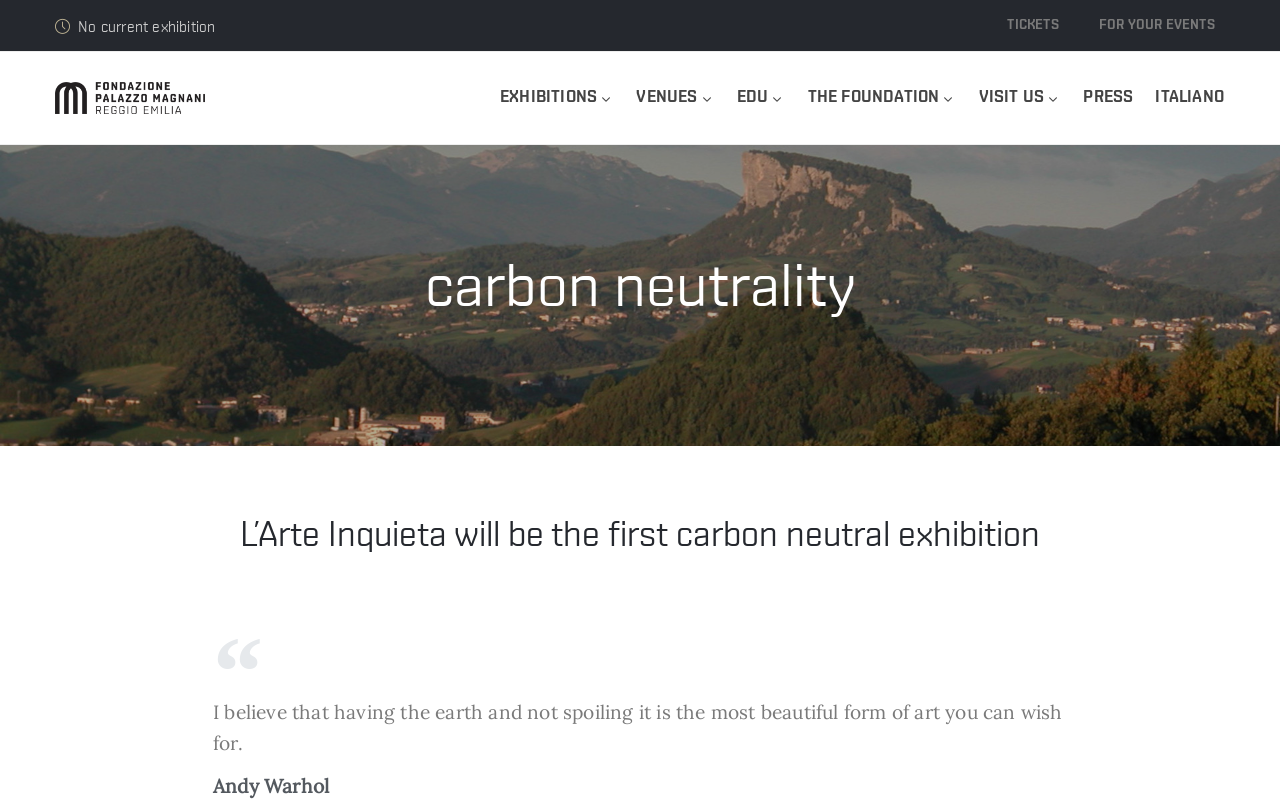Provide a comprehensive description of the webpage.

The webpage is about carbon neutrality, specifically related to Palazzo Magnani. At the top, there is a notice stating "No current exhibition". Below this, there are two prominent links, "TICKETS" and "FOR YOUR EVENTS", positioned on the right side of the page. 

To the left of these links, there is a link to "Palazzo Magnani" accompanied by an image of the same name. This element is positioned slightly above the links. 

Further down, there is a row of links, including "EXHIBITIONS 3", "VENUES 3", "EDU 3", "THE FOUNDATION 3", "VISIT US 3", "PRESS", and "ITALIANO". These links are arranged horizontally, taking up a significant portion of the page width.

Above this row of links, there are two headings. The first, "carbon neutrality", spans almost the entire page width. The second heading, "L’Arte Inquieta will be the first carbon neutral exhibition", is positioned below the first and is slightly shorter in width.

At the bottom of the page, there is a blockquote containing a quote from Andy Warhol, "I believe that having the earth and not spoiling it is the most beautiful form of art you can wish for." This quote is attributed to Andy Warhol, whose name is mentioned in the footer section.